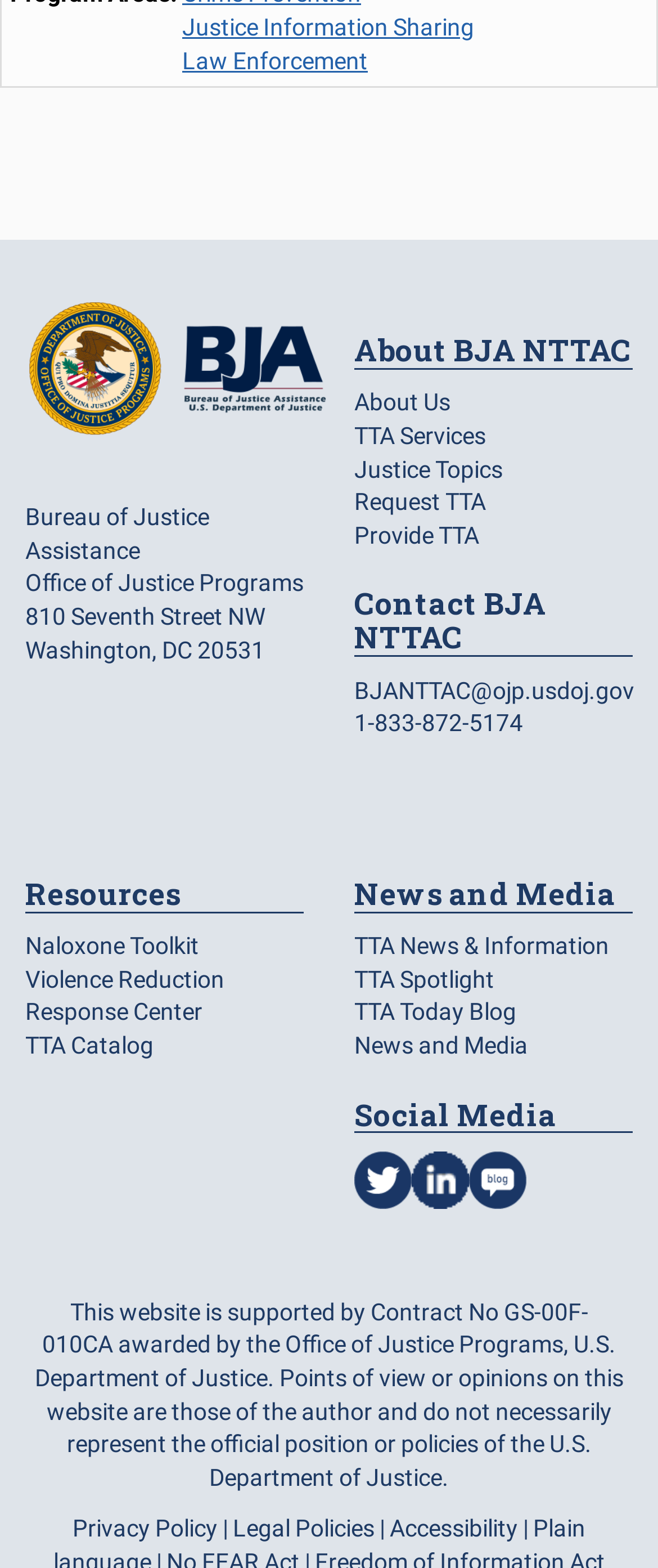What is the phone number to contact BJA NTTAC?
Identify the answer in the screenshot and reply with a single word or phrase.

1-833-872-5174